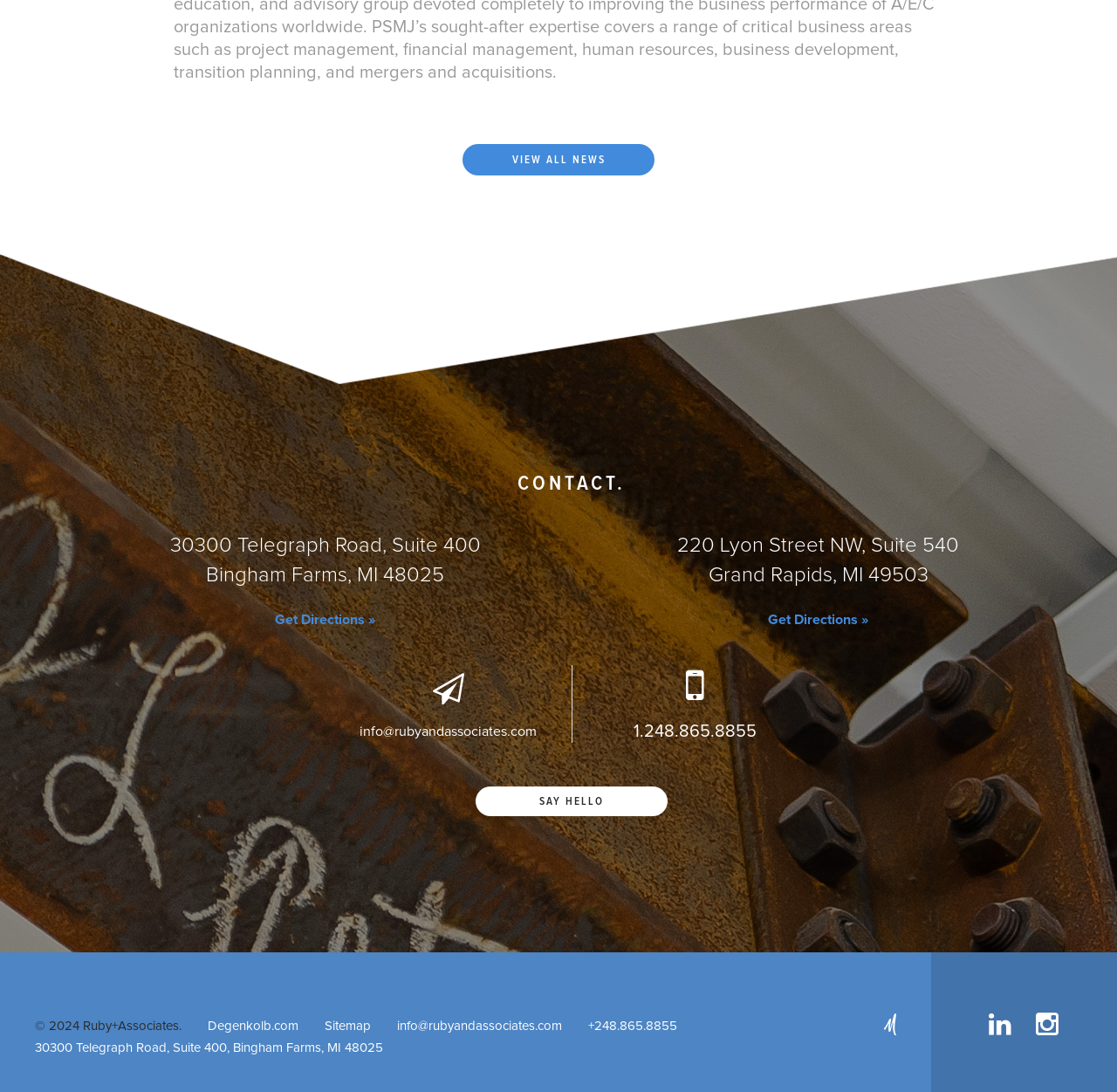Based on the image, provide a detailed and complete answer to the question: 
How many office locations are listed?

I counted the number of addresses listed on the webpage, which are 30300 Telegraph Road, Suite 400, Bingham Farms, MI 48025 and 220 Lyon Street NW, Suite 540, Grand Rapids, MI 49503.